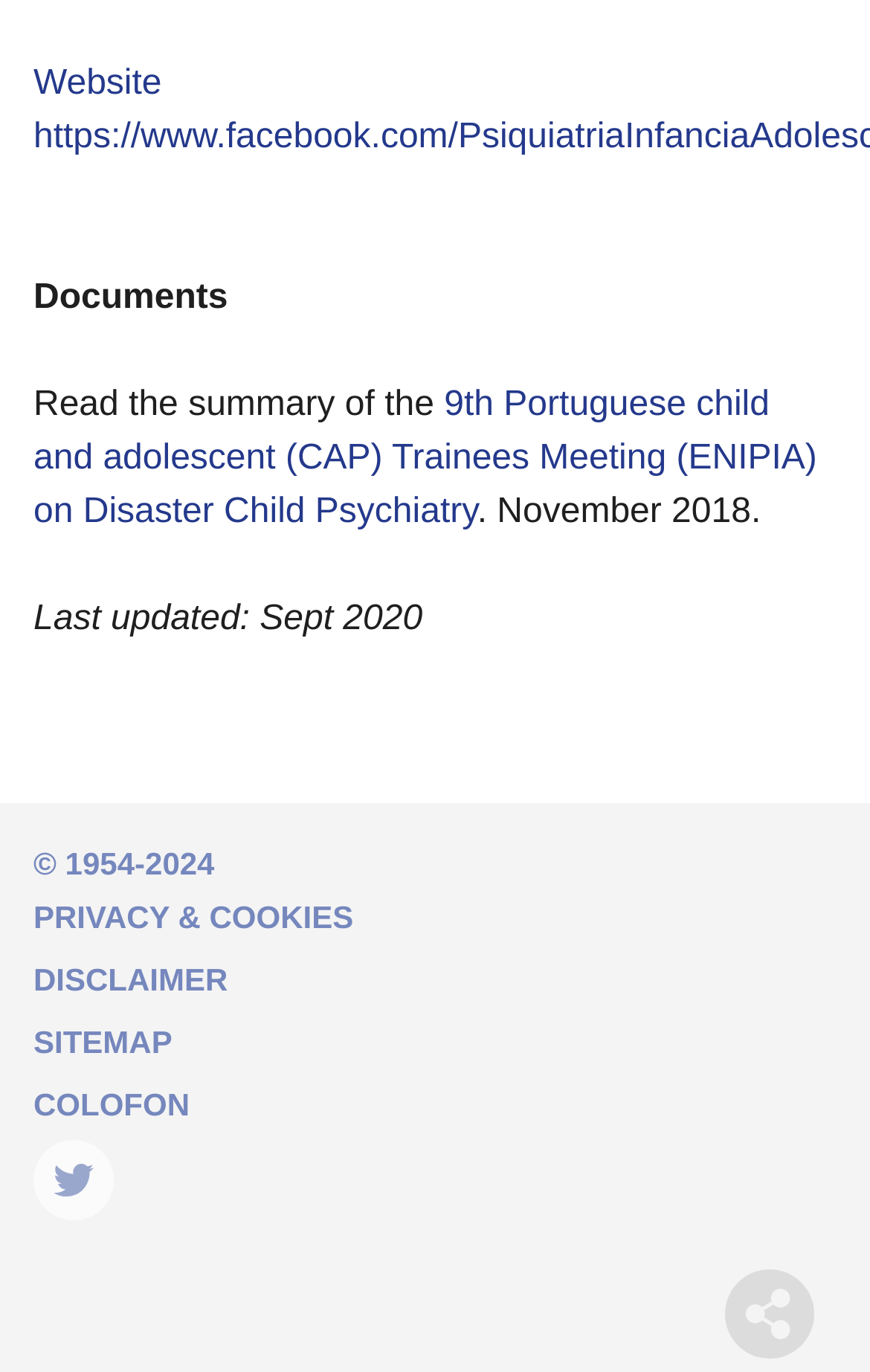Please look at the image and answer the question with a detailed explanation: What is the topic of the meeting mentioned?

The topic of the meeting mentioned is 'Disaster Child Psychiatry' which is part of the text in the link '9th Portuguese child and adolescent (CAP) Trainees Meeting (ENIPIA) on Disaster Child Psychiatry'.